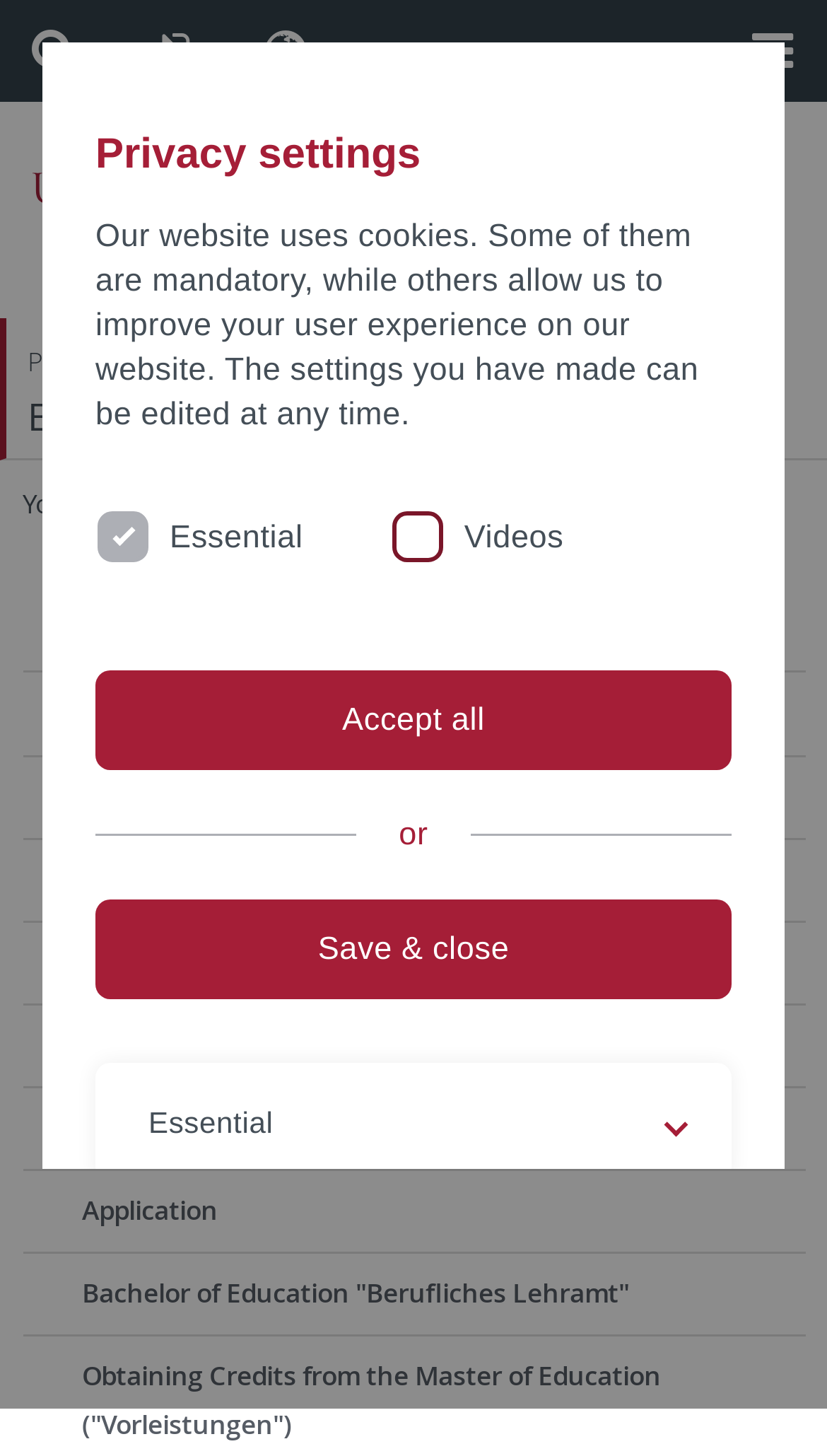Answer the following query with a single word or phrase:
What is the text of the first link in the navigation section?

Philosophische Fakultät